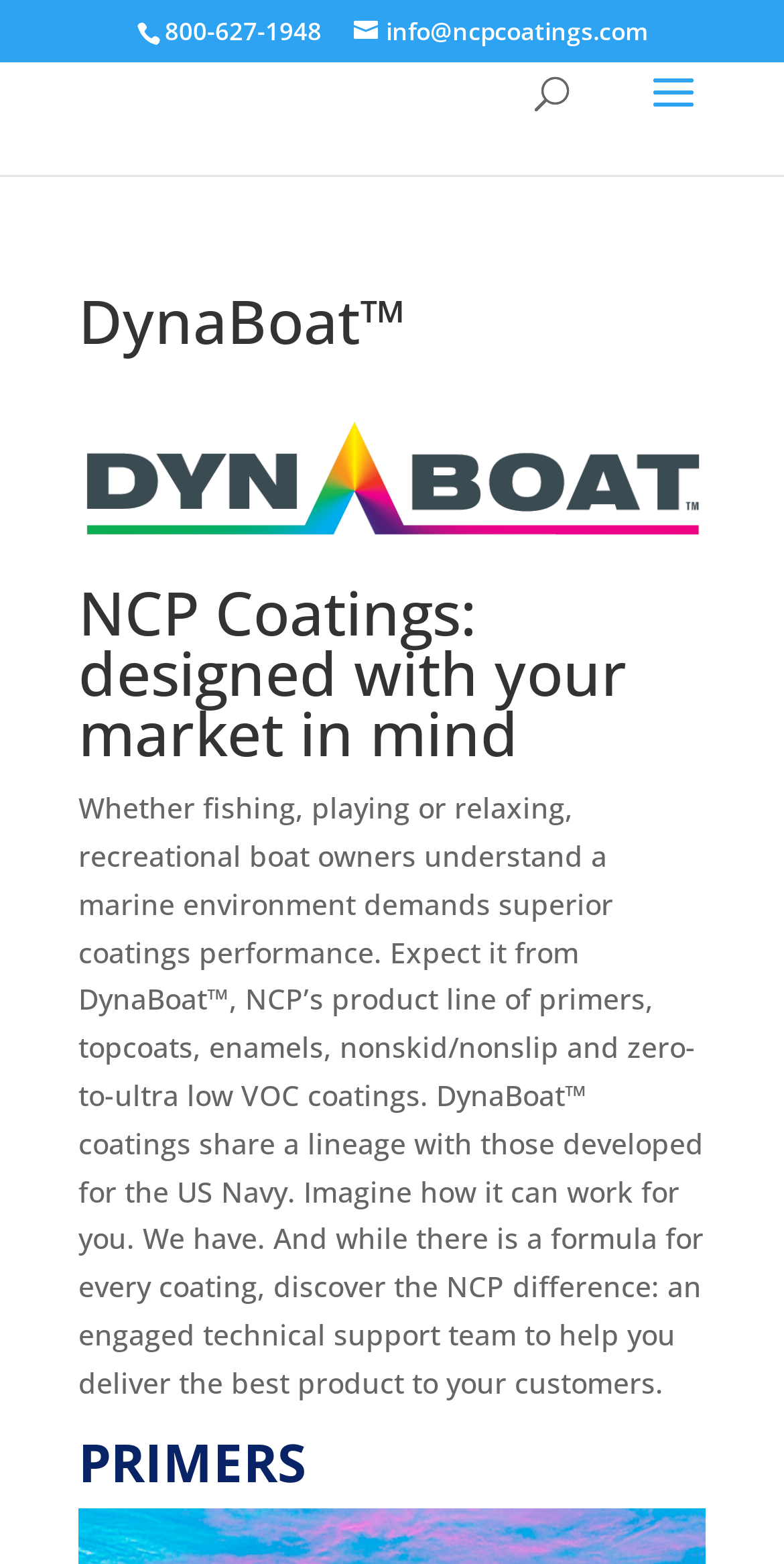What is the name of the product line offered by NCP Coatings? Look at the image and give a one-word or short phrase answer.

DynaBoat